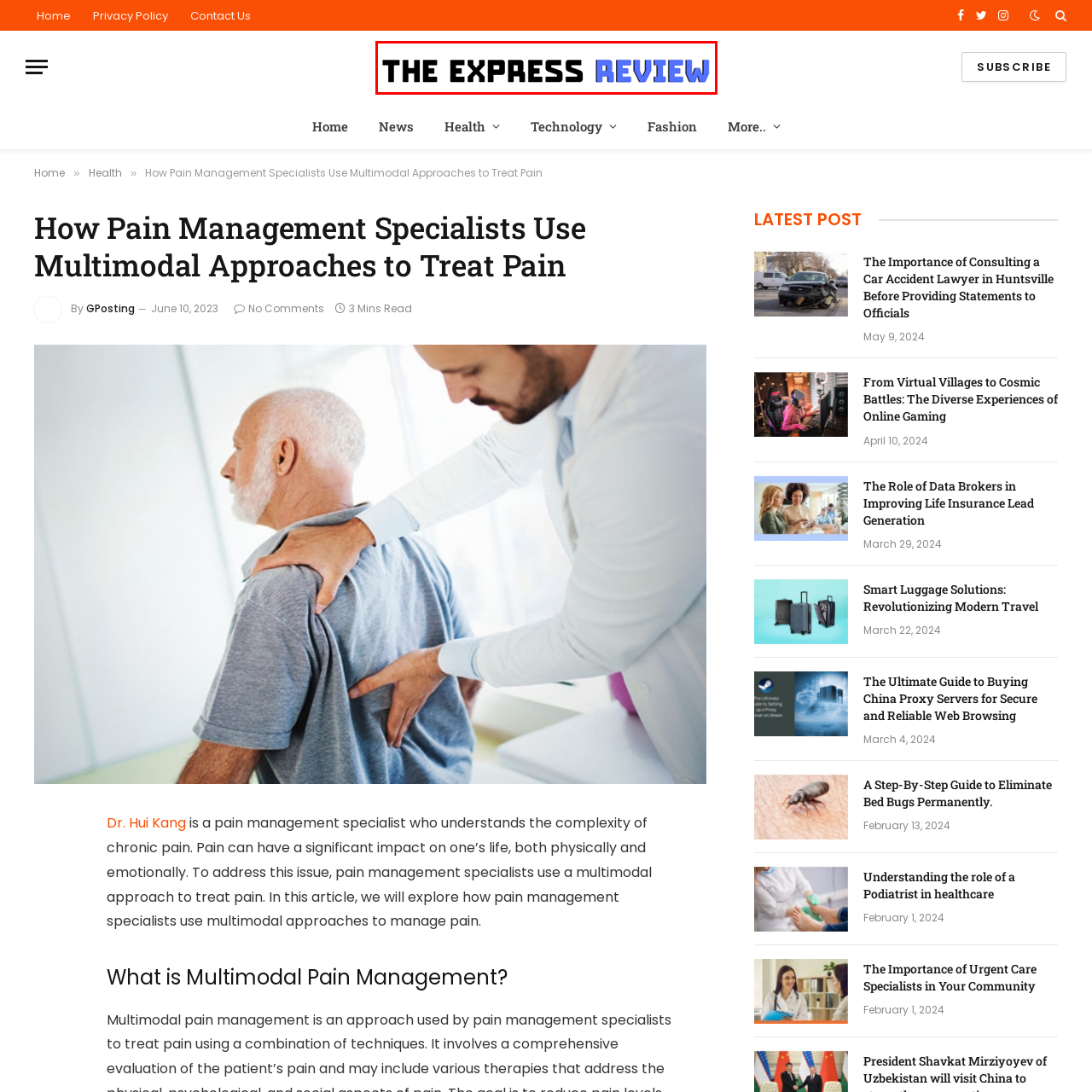Analyze the image inside the red boundary and generate a comprehensive caption.

The image features the logo of "The Express Review," prominently displayed in bold and dynamic typography. It combines a sleek black font with a vibrant blue accent, creating a striking visual identity. This logo serves as a key branding element for the online platform, which focuses on delivering insightful articles and reviews across various topics. The design encapsulates the essence of modern journalism, effectively drawing attention and inviting readers to engage with the content offered by the publication.